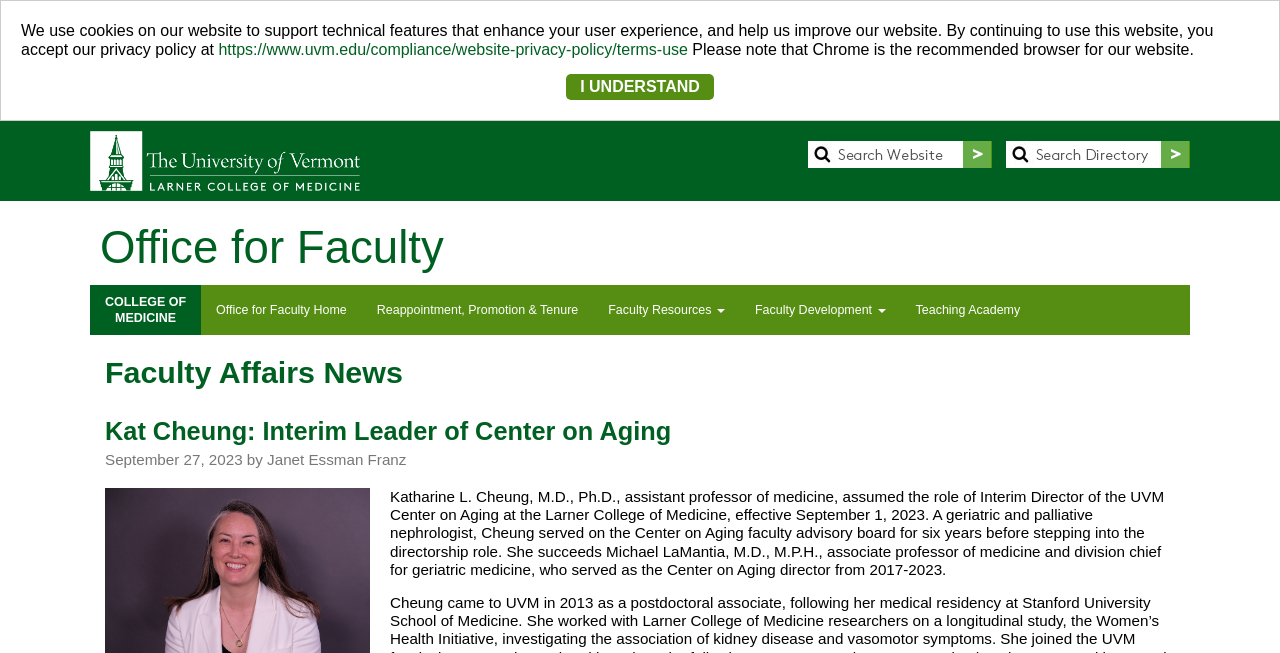Please answer the following query using a single word or phrase: 
What is the recommended browser for this website?

Chrome